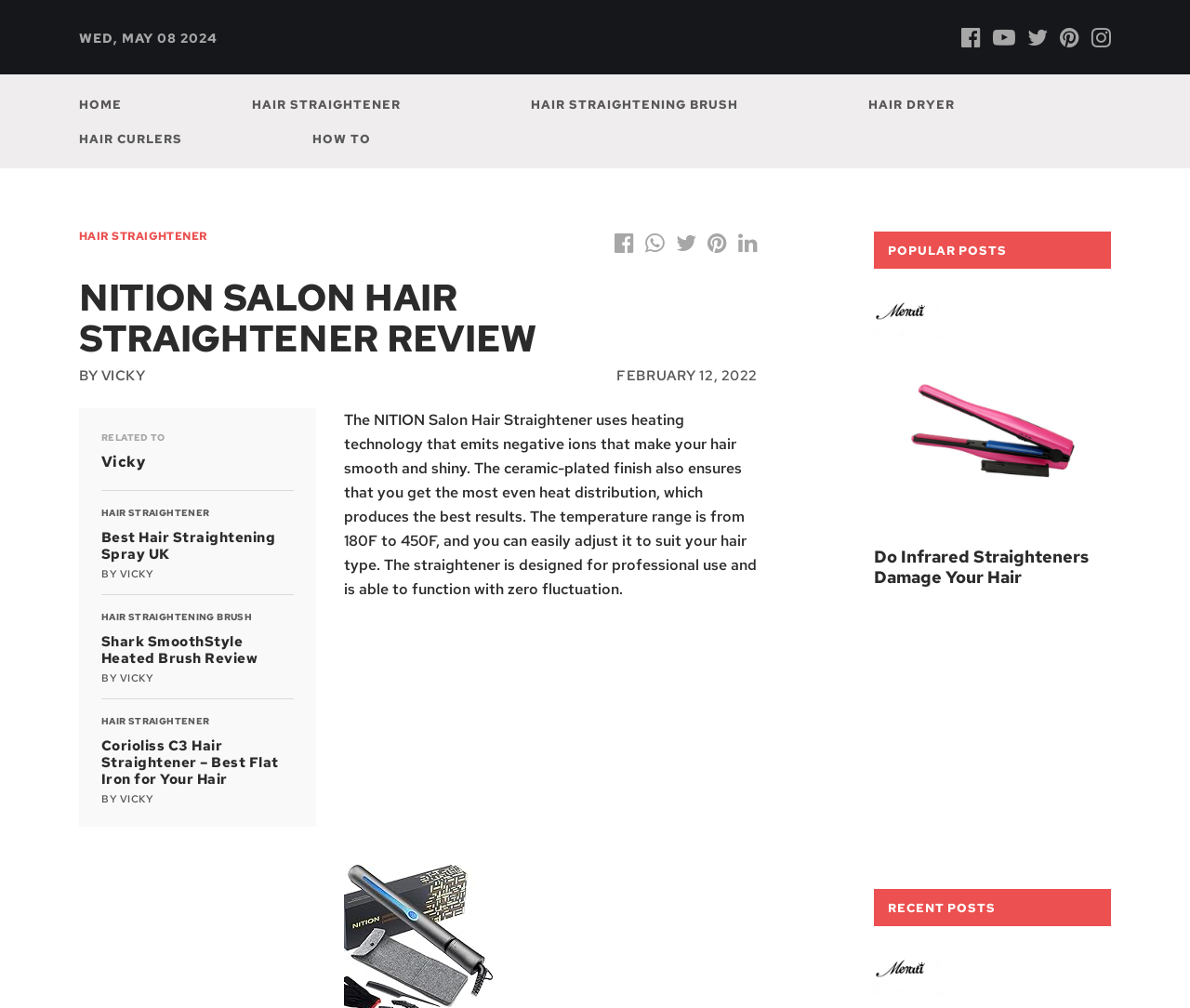Please specify the bounding box coordinates in the format (top-left x, top-left y, bottom-right x, bottom-right y), with values ranging from 0 to 1. Identify the bounding box for the UI component described as follows: title="Instagram"

[0.917, 0.026, 0.934, 0.048]